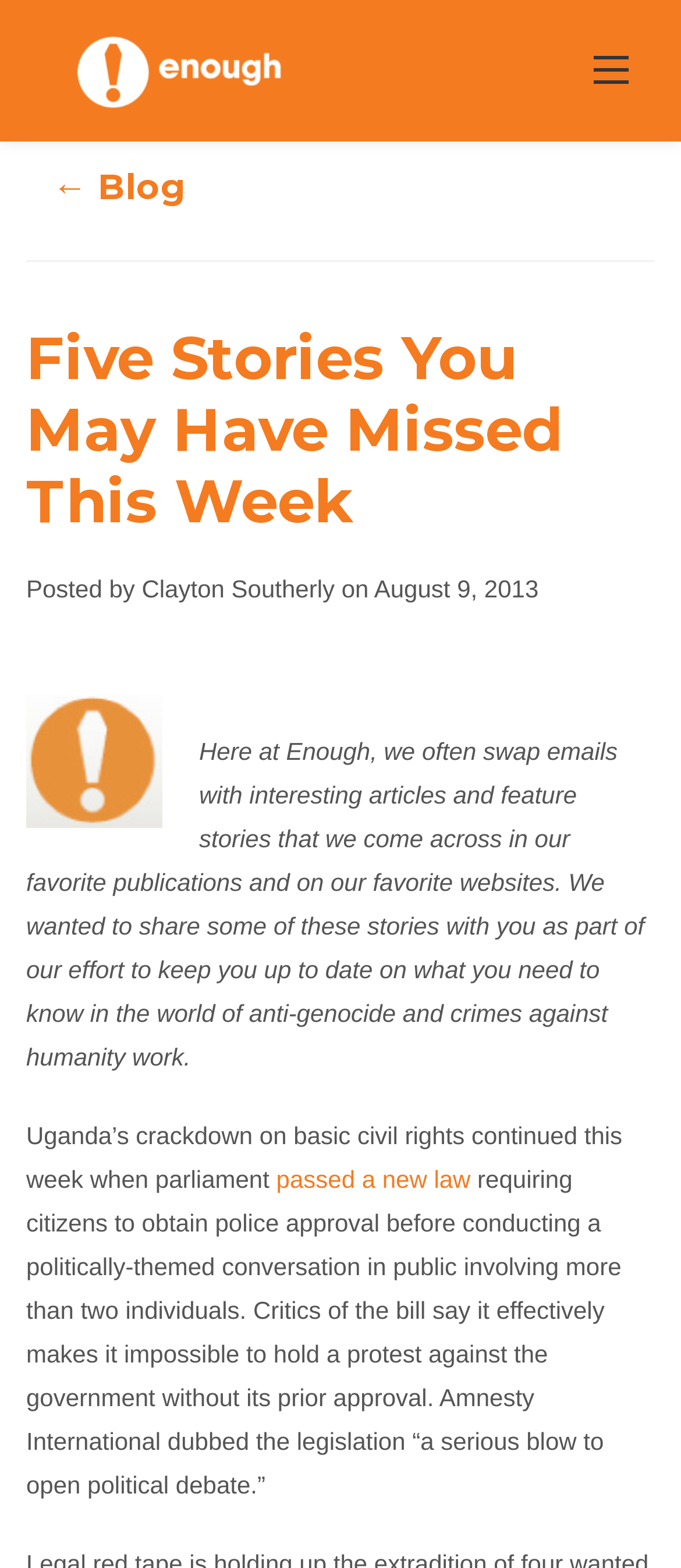Use a single word or phrase to answer the question: 
What organization dubbed the legislation a 'serious blow to open political debate'?

Amnesty International